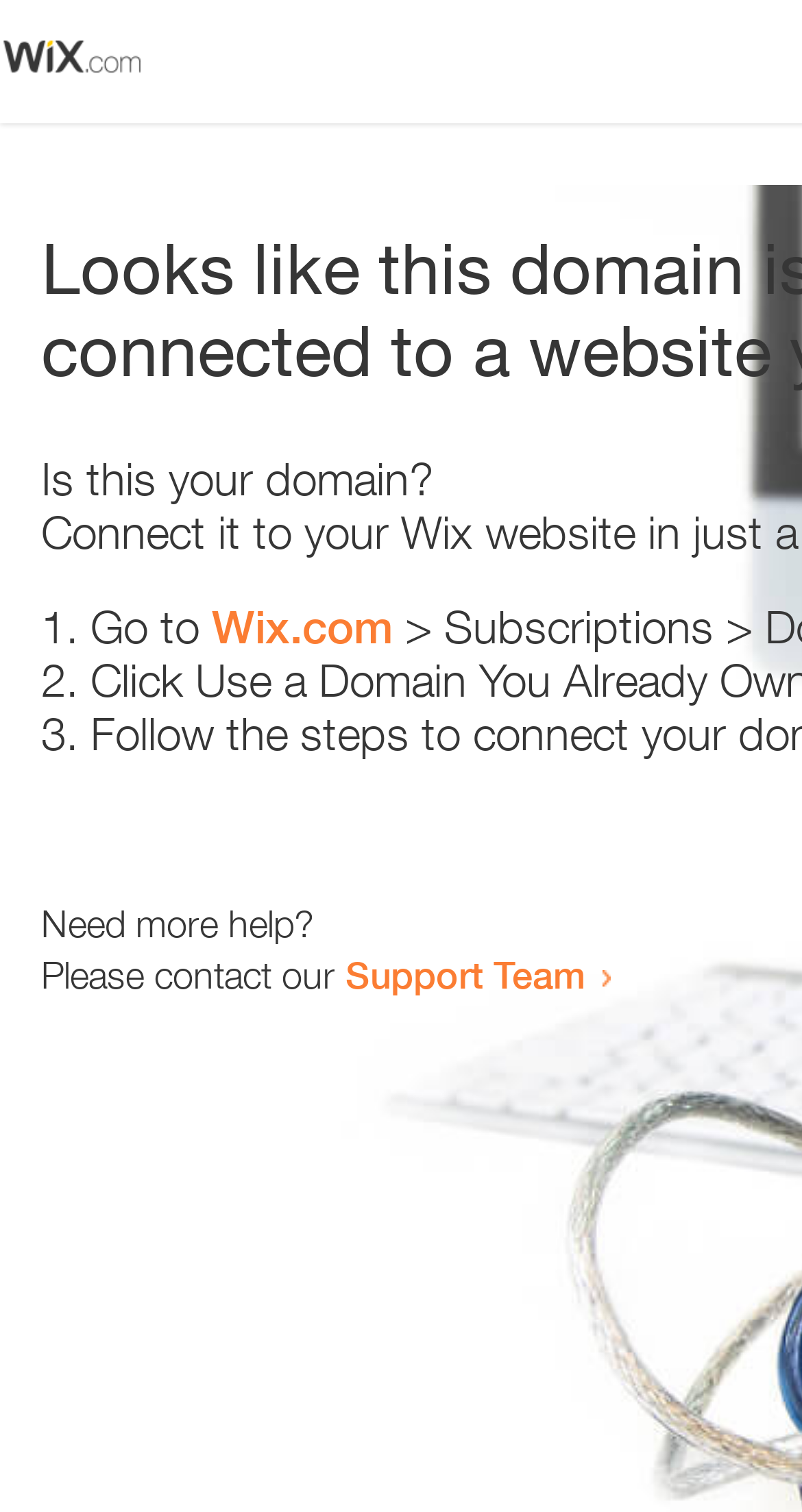Locate the bounding box of the UI element defined by this description: "parent_node: FITNESS". The coordinates should be given as four float numbers between 0 and 1, formatted as [left, top, right, bottom].

None